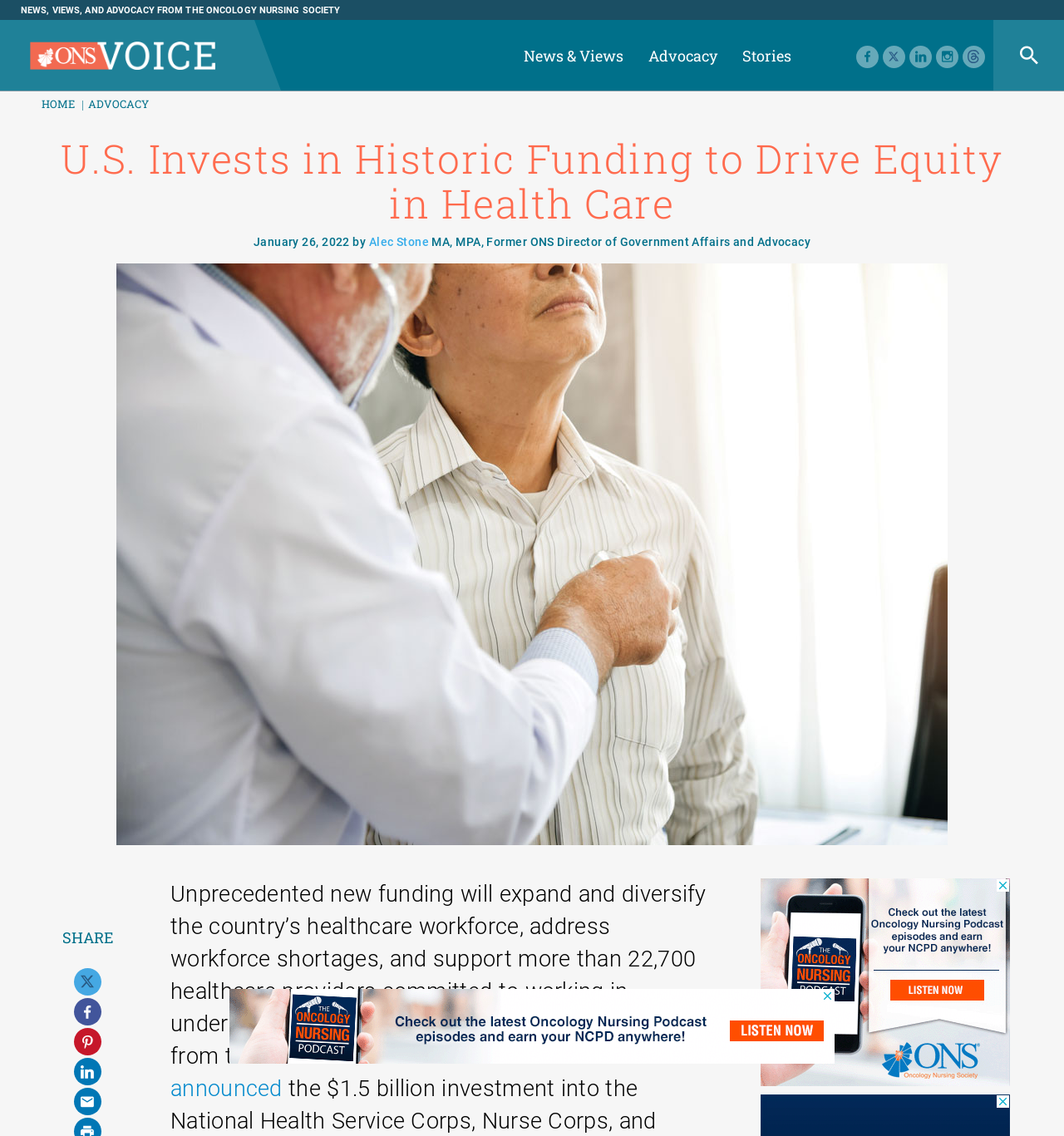Identify the bounding box coordinates of the region that should be clicked to execute the following instruction: "Click on News & Views".

[0.48, 0.018, 0.598, 0.08]